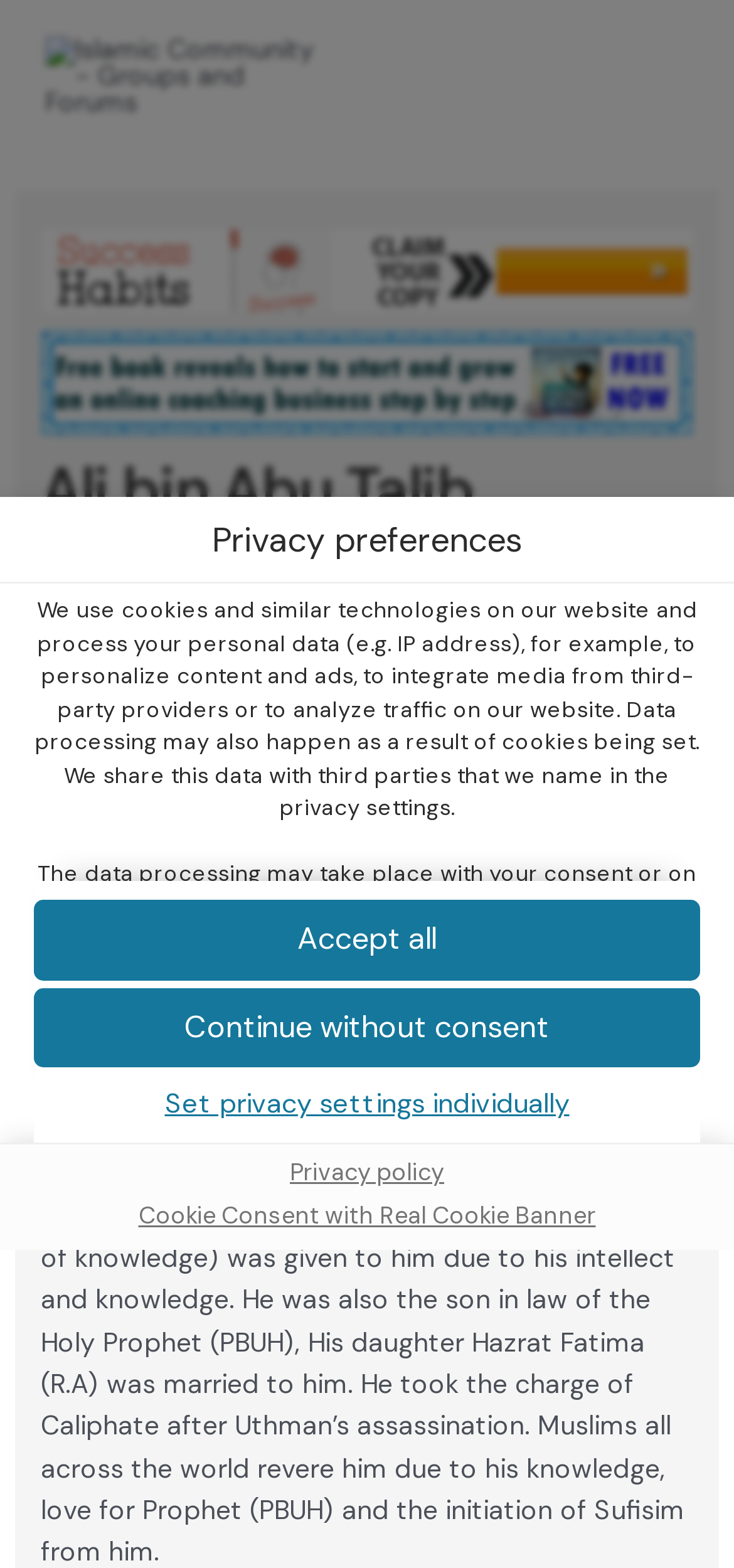Using the webpage screenshot, locate the HTML element that fits the following description and provide its bounding box: "Continue without consent".

[0.046, 0.63, 0.954, 0.681]